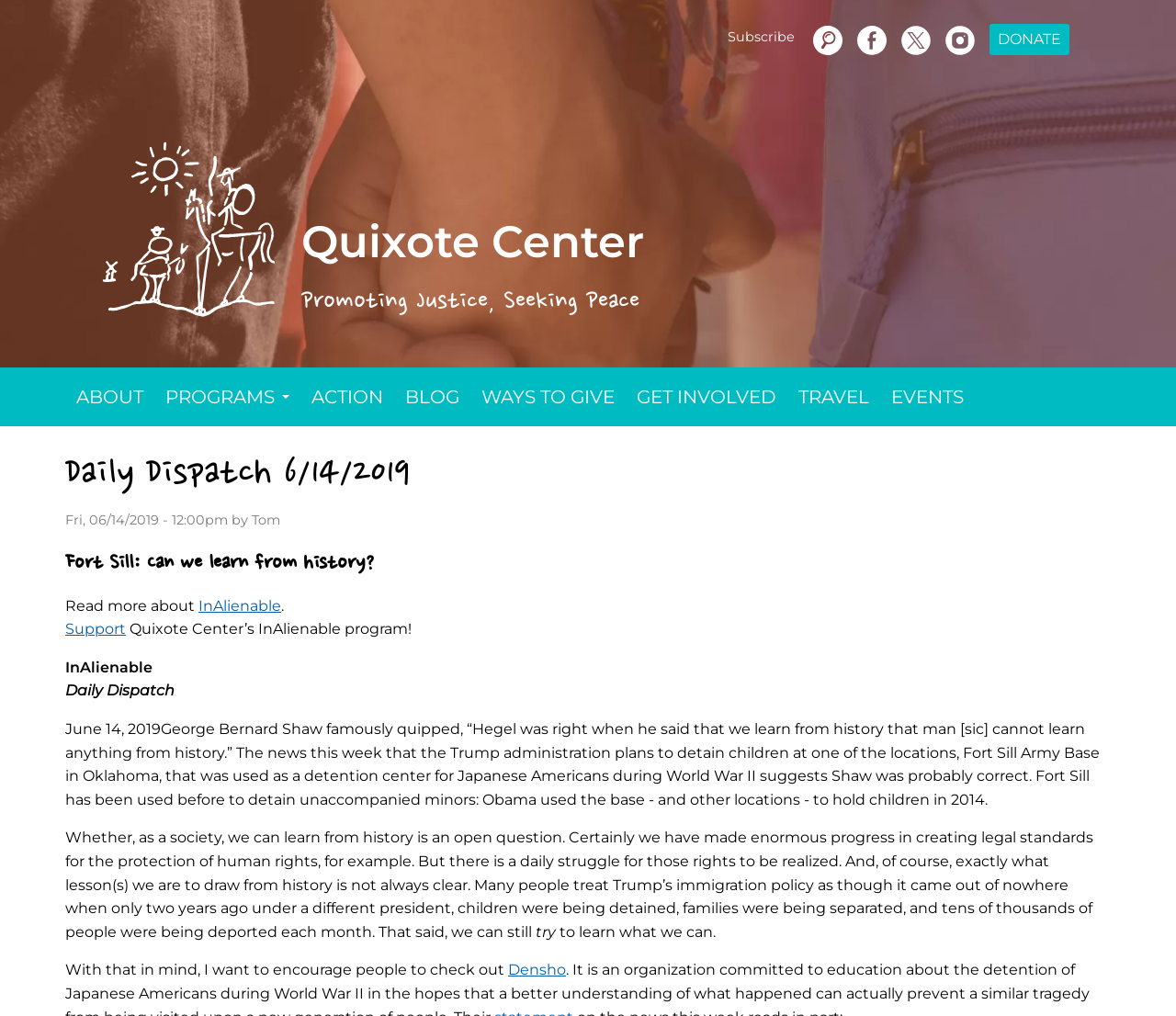Please specify the bounding box coordinates of the clickable region necessary for completing the following instruction: "Search for something". The coordinates must consist of four float numbers between 0 and 1, i.e., [left, top, right, bottom].

[0.612, 0.053, 0.657, 0.071]